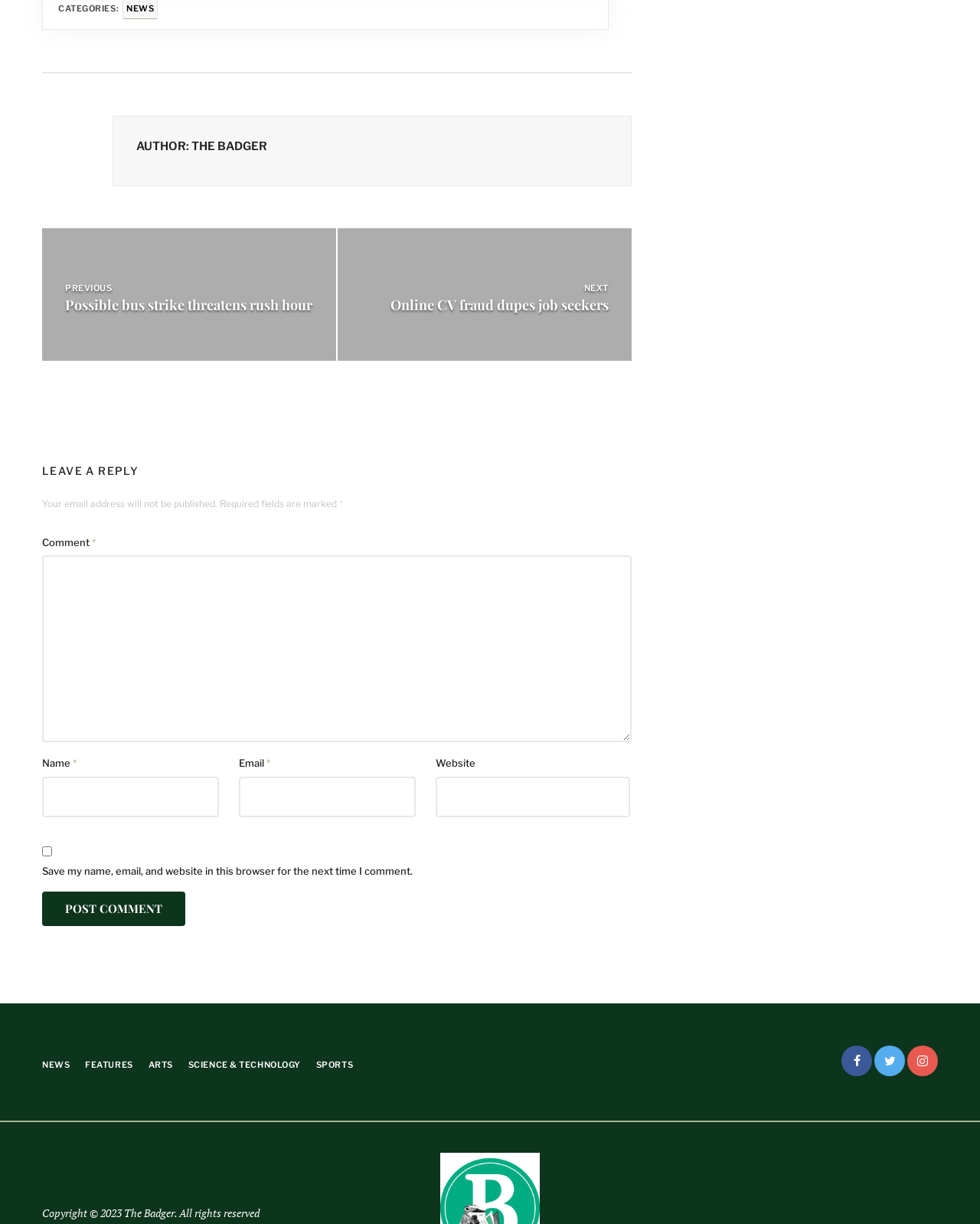Identify the bounding box coordinates for the element that needs to be clicked to fulfill this instruction: "Enter your name in the 'Name' field". Provide the coordinates in the format of four float numbers between 0 and 1: [left, top, right, bottom].

[0.043, 0.634, 0.223, 0.668]